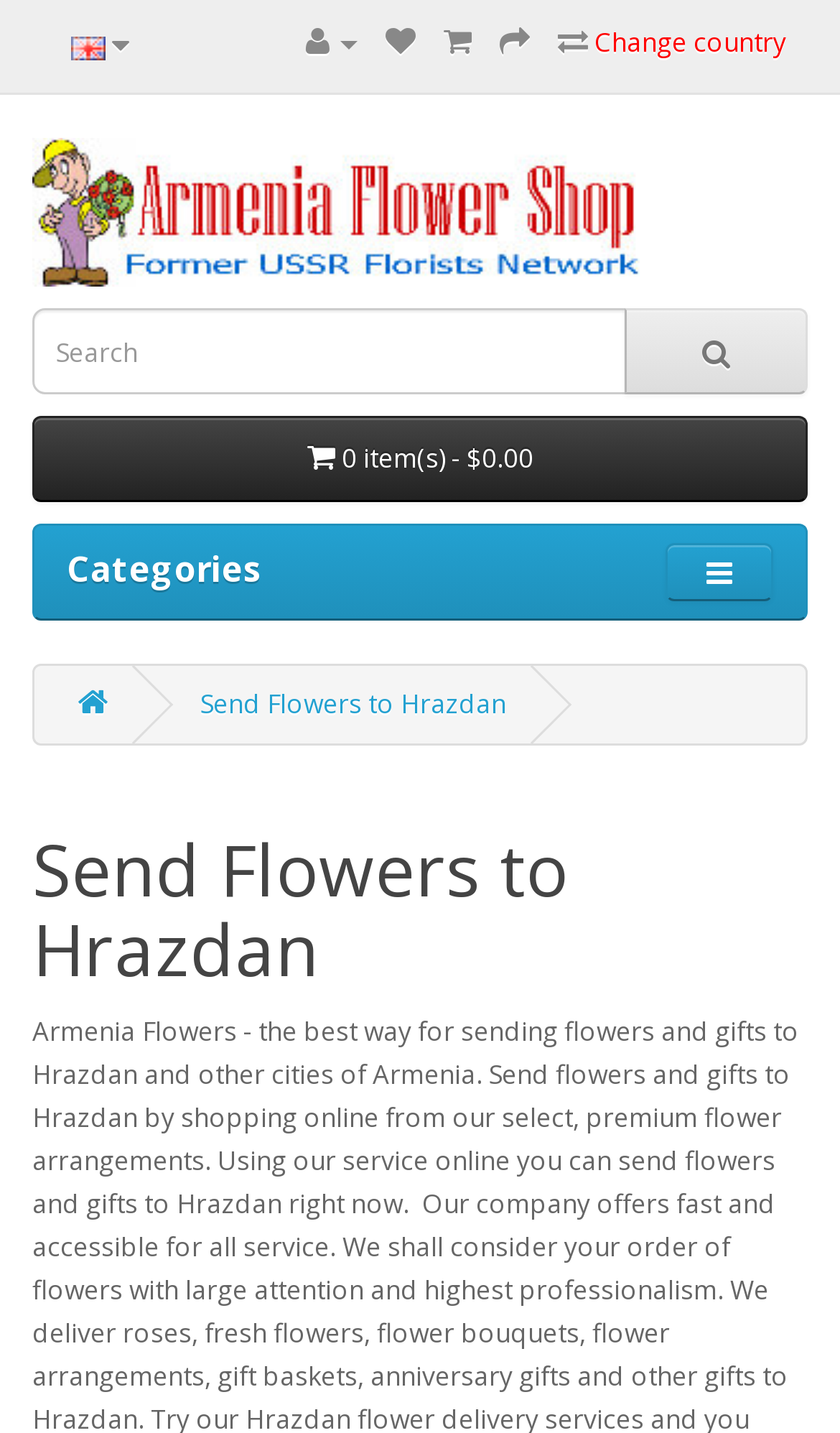Indicate the bounding box coordinates of the element that must be clicked to execute the instruction: "Send Flowers to Hrazdan". The coordinates should be given as four float numbers between 0 and 1, i.e., [left, top, right, bottom].

[0.238, 0.479, 0.603, 0.504]